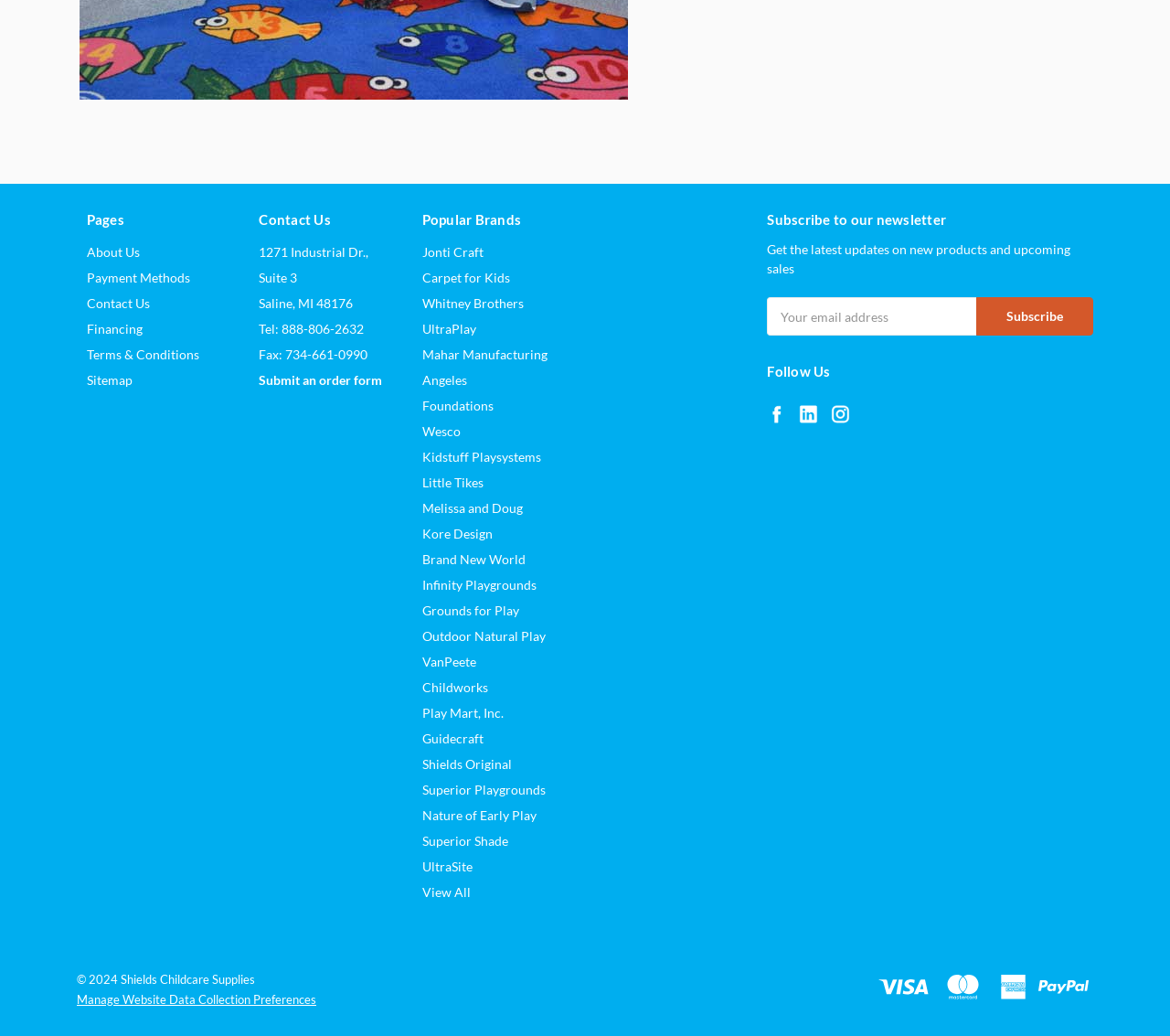Provide the bounding box coordinates of the UI element that matches the description: "Brand New World".

[0.361, 0.533, 0.449, 0.548]